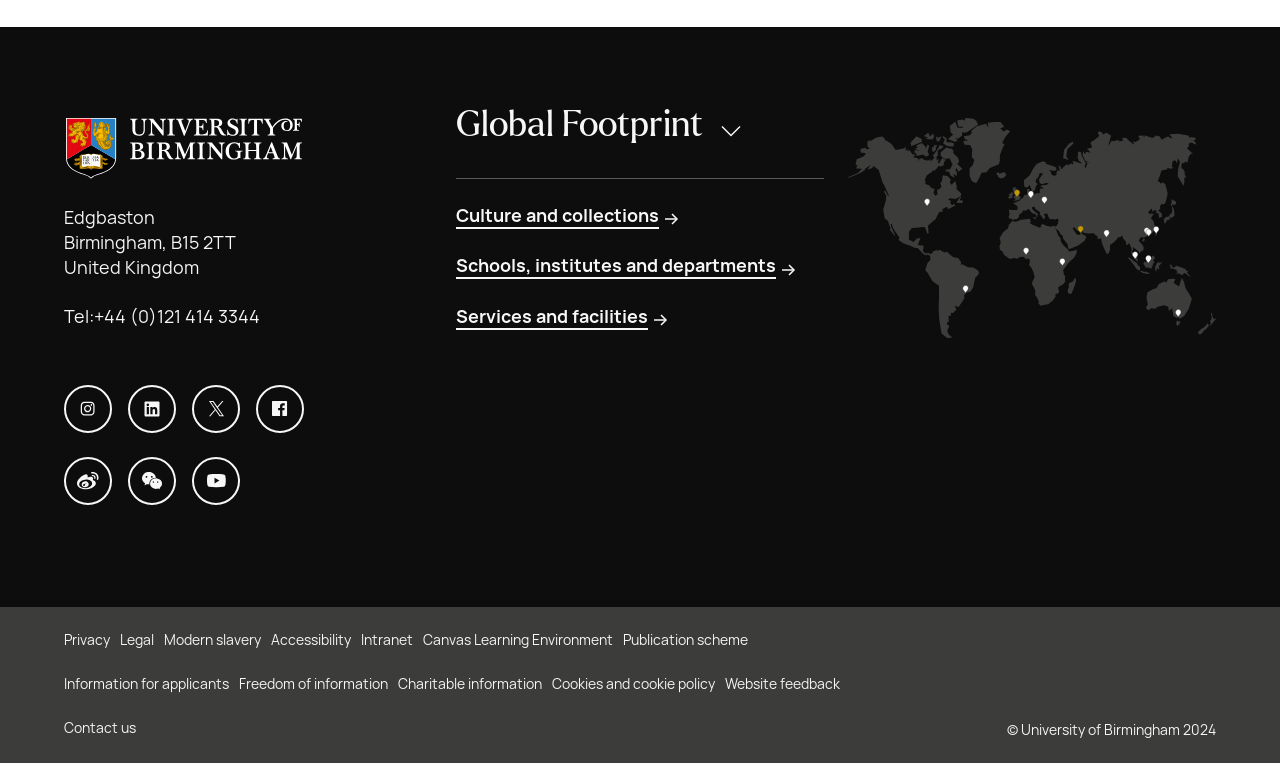Please answer the following question using a single word or phrase: 
What is the phone number of the university?

+44 (0)121 414 3344